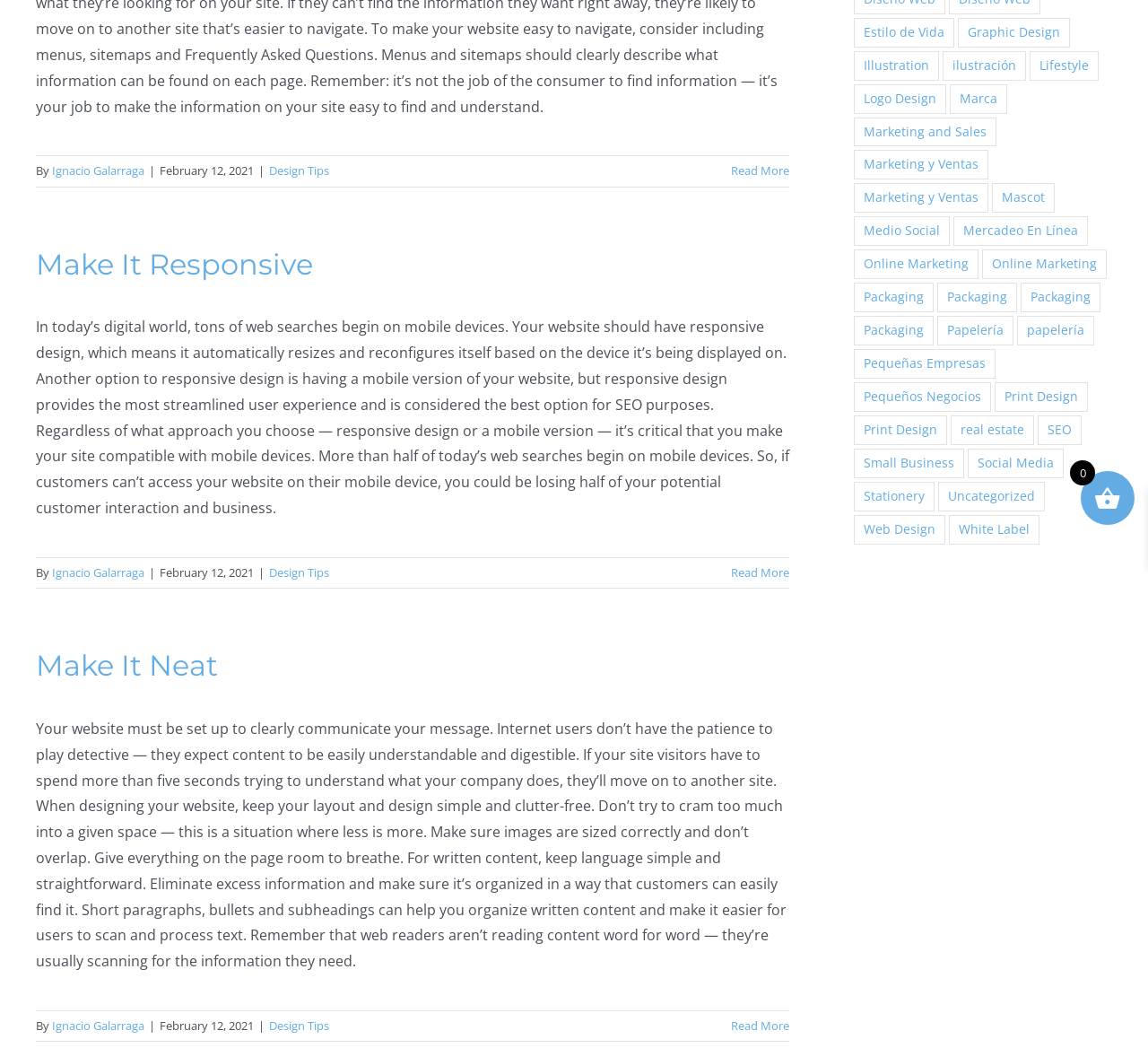Determine the bounding box coordinates of the UI element described below. Use the format (top-left x, top-left y, bottom-right x, bottom-right y) with floating point numbers between 0 and 1: papelería

[0.886, 0.302, 0.953, 0.33]